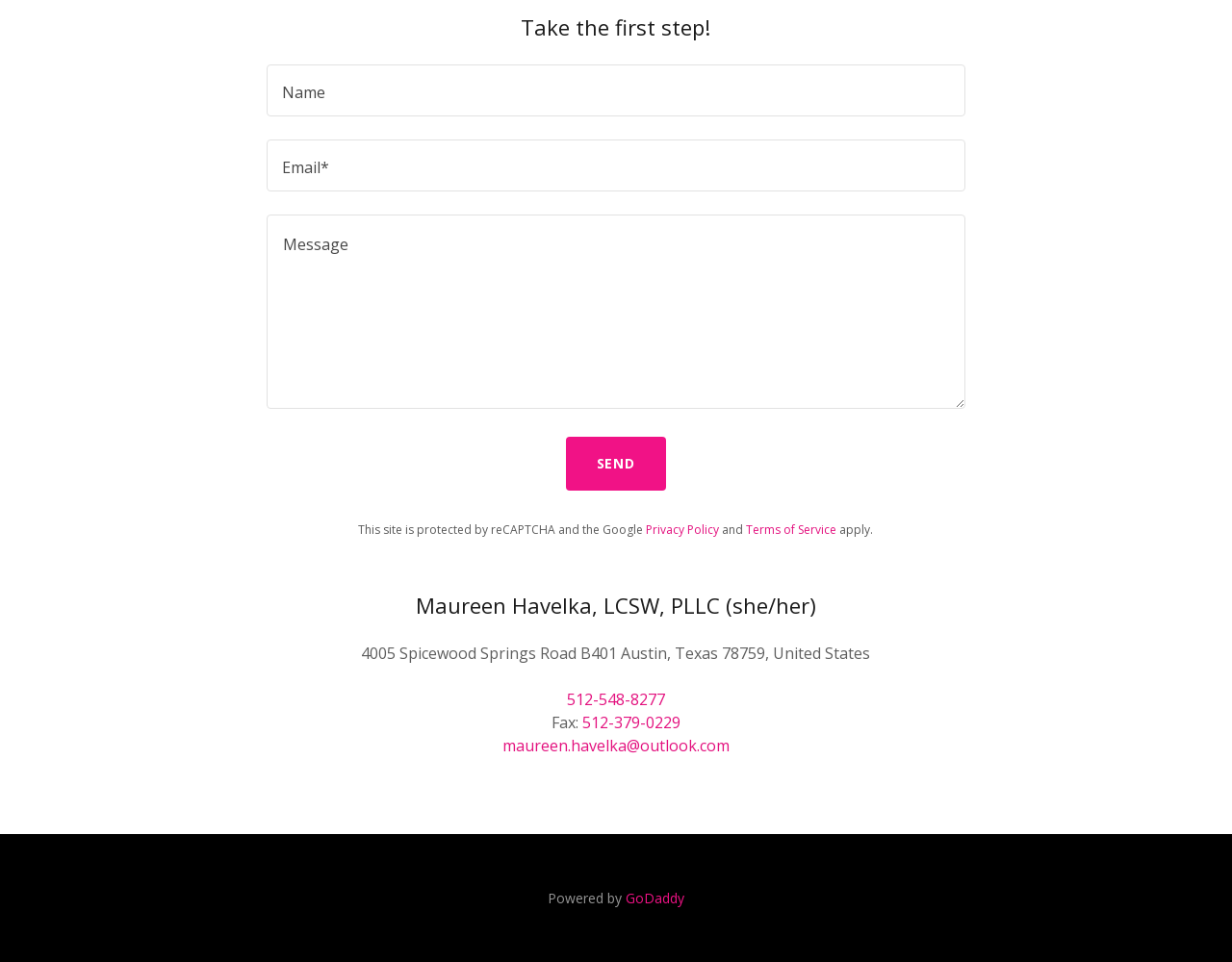Please identify the bounding box coordinates of the area I need to click to accomplish the following instruction: "View the Privacy Policy".

[0.525, 0.542, 0.584, 0.559]